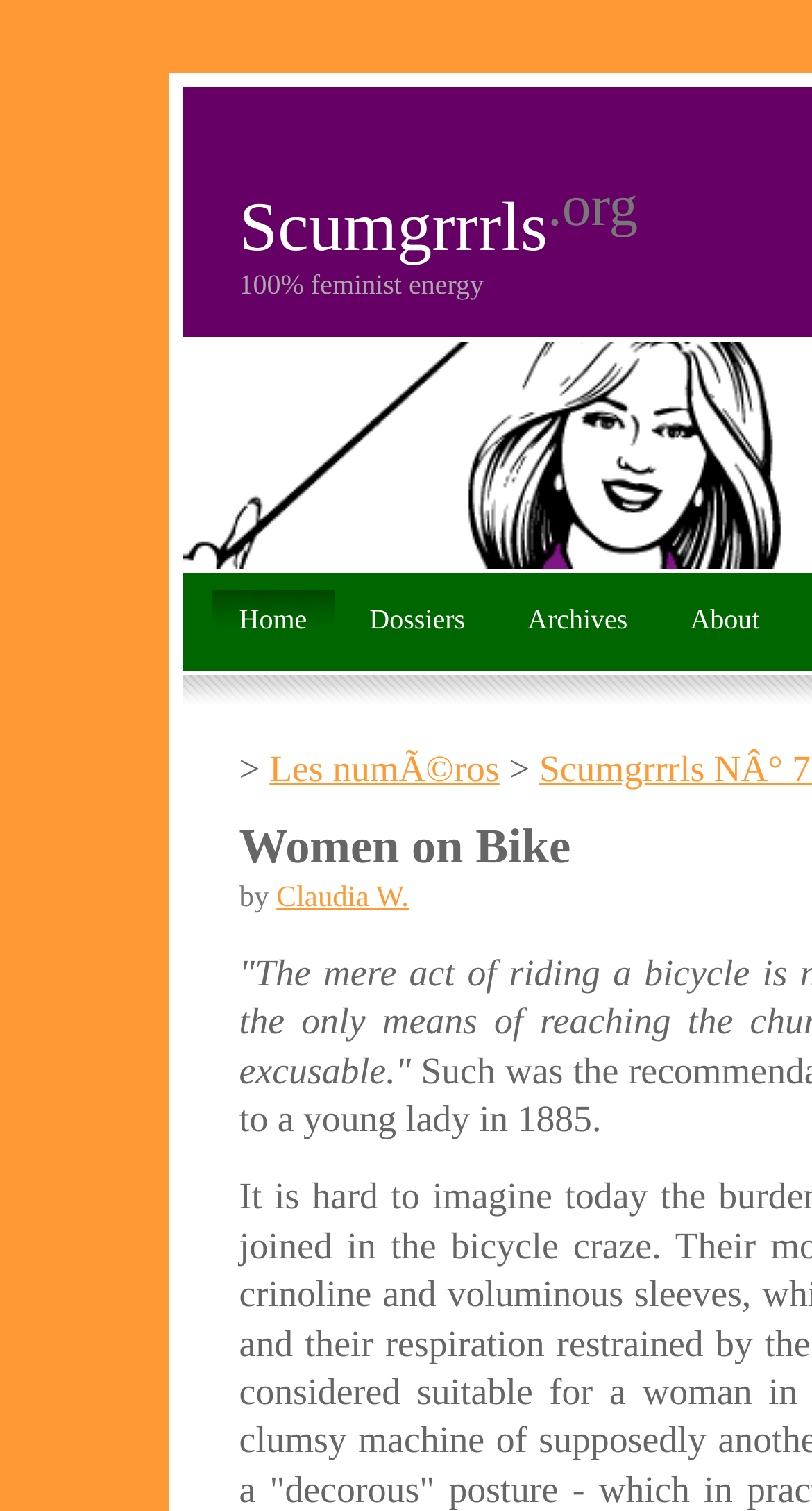From the webpage screenshot, identify the region described by Archives. Provide the bounding box coordinates as (top-left x, top-left y, bottom-right x, bottom-right y), with each value being a floating point number between 0 and 1.

[0.615, 0.39, 0.807, 0.437]